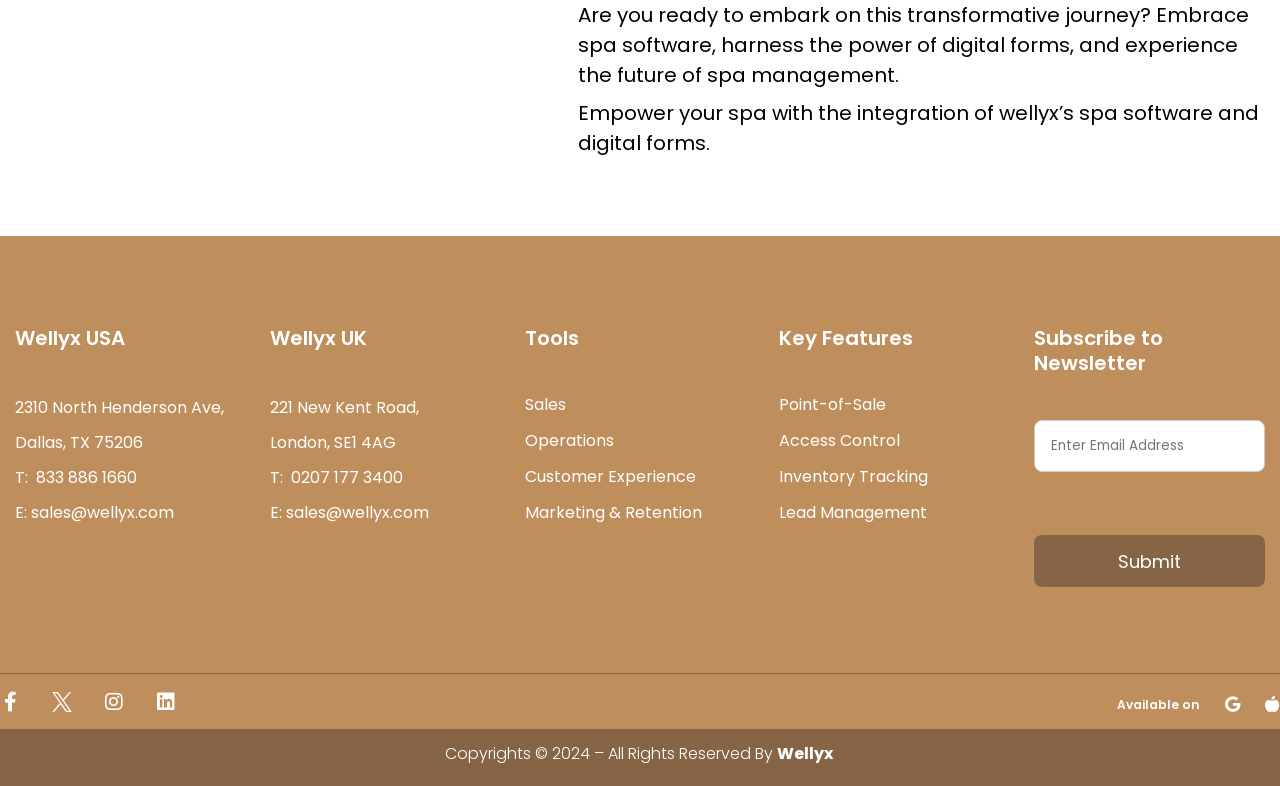What is the purpose of the form?
Can you provide a detailed and comprehensive answer to the question?

The form is used to subscribe to the Wellyx newsletter, as indicated by the heading 'Subscribe to Newsletter' above the form. The form requires an email address and has a submit button.